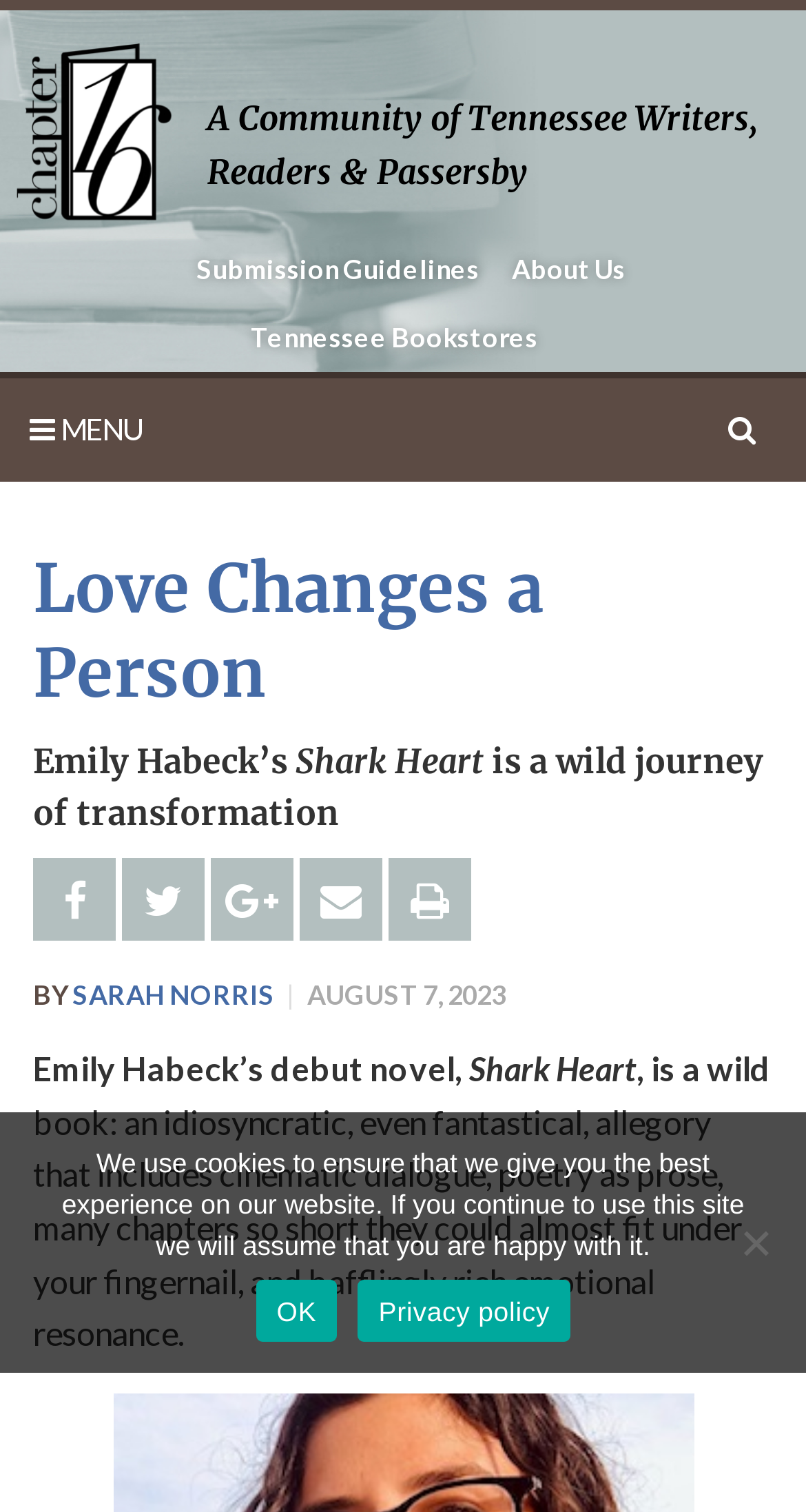Provide your answer in a single word or phrase: 
What is the date mentioned in the article?

AUGUST 7, 2023